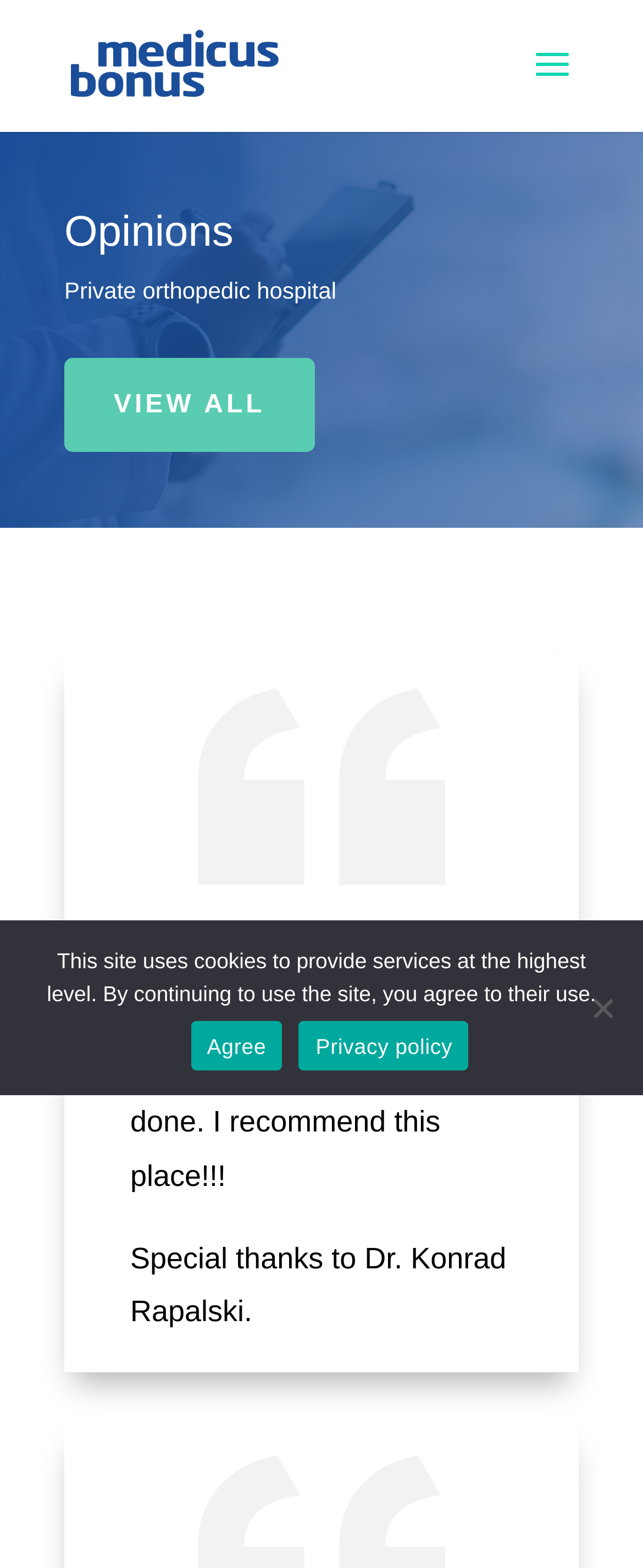Could you please study the image and provide a detailed answer to the question:
How many patient opinions are shown on this page?

I counted the number of patient opinions by looking at the LayoutTable element, which contains two StaticText elements with patient opinions. Therefore, there is only one patient opinion shown on this page.